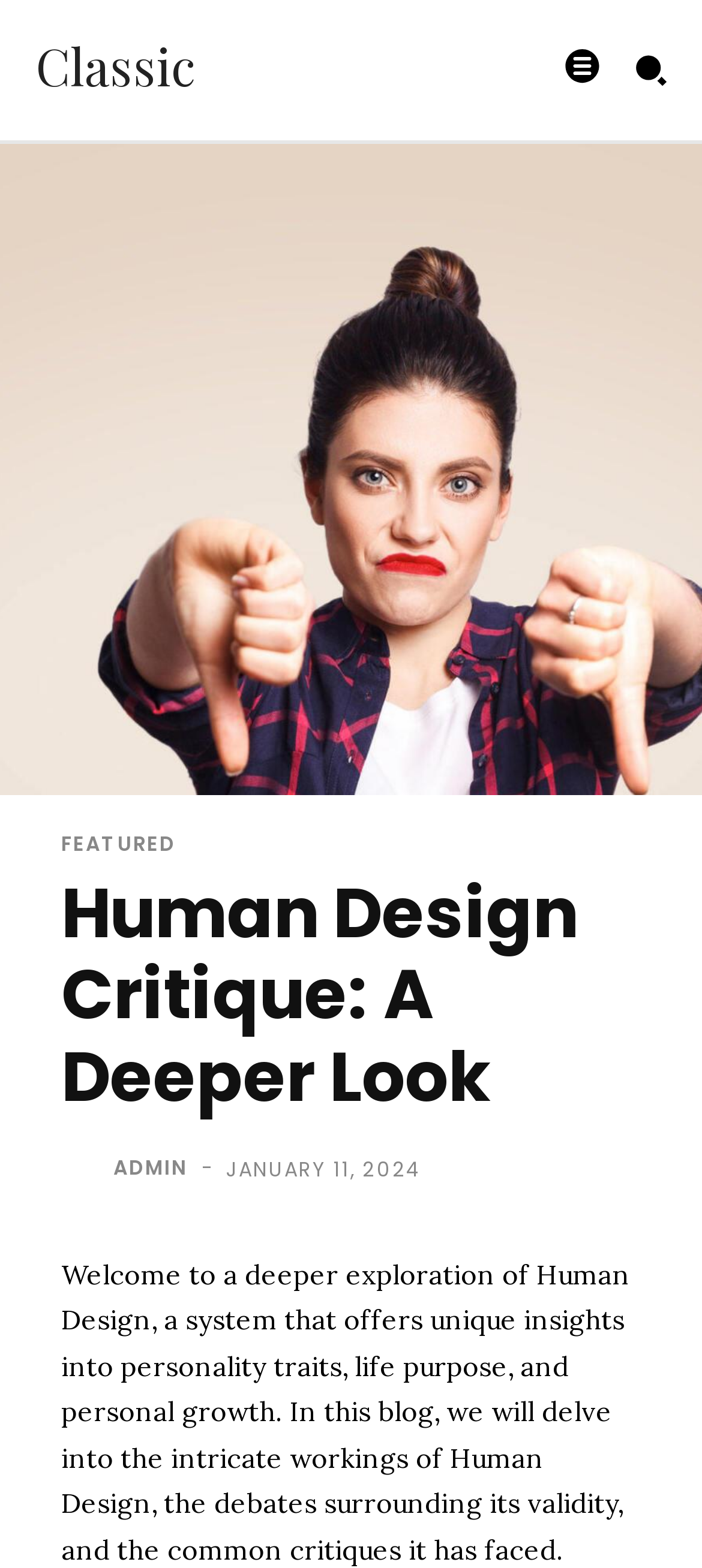What is the text on the top-left link?
Please provide a single word or phrase as your answer based on the image.

Classic